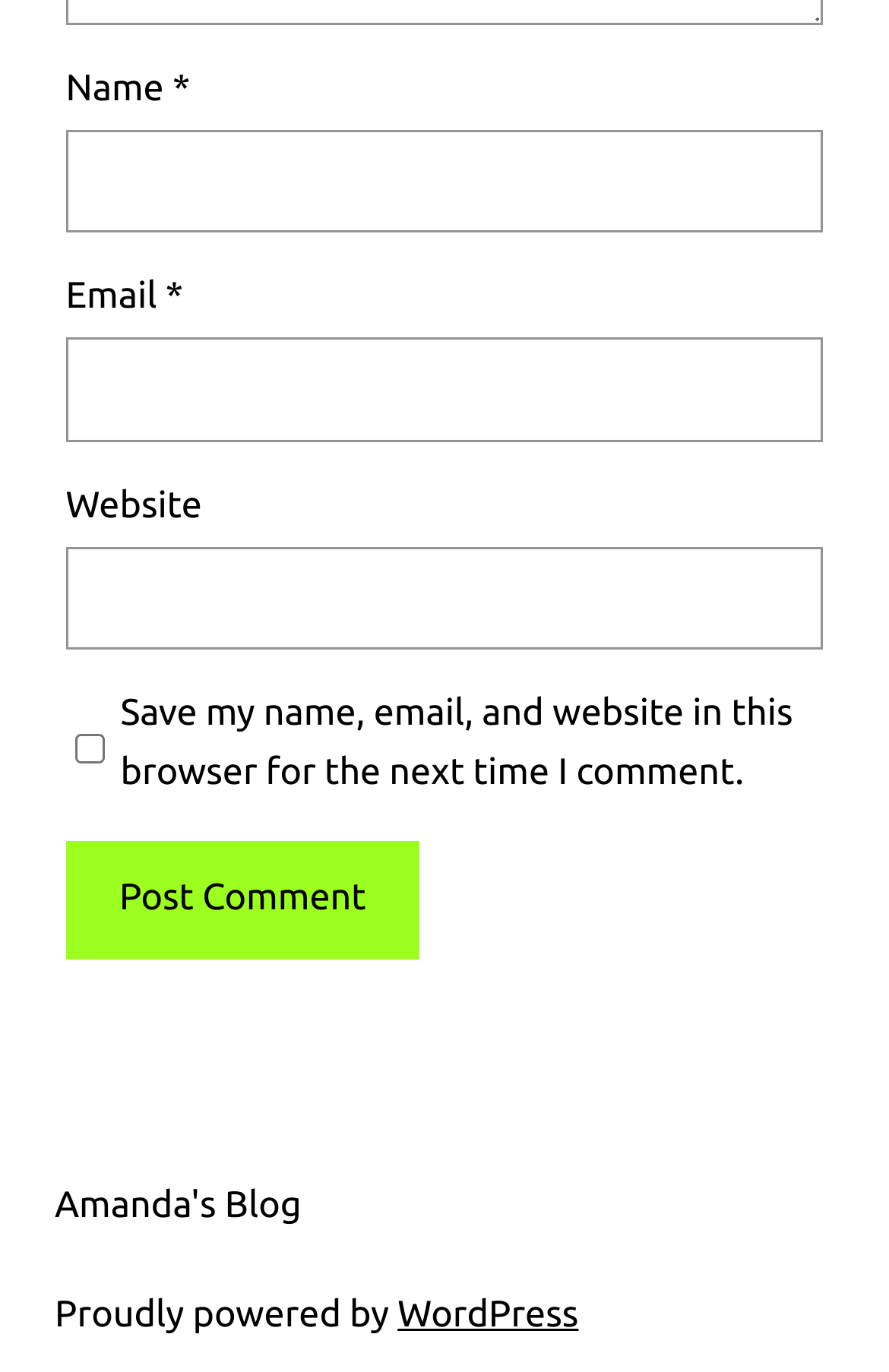Is the website text box required?
We need a detailed and meticulous answer to the question.

The website text box has a required attribute set to False, which means it is not required to be filled in. This is indicated by the textbox element with the text 'Website' and required attribute set to False.